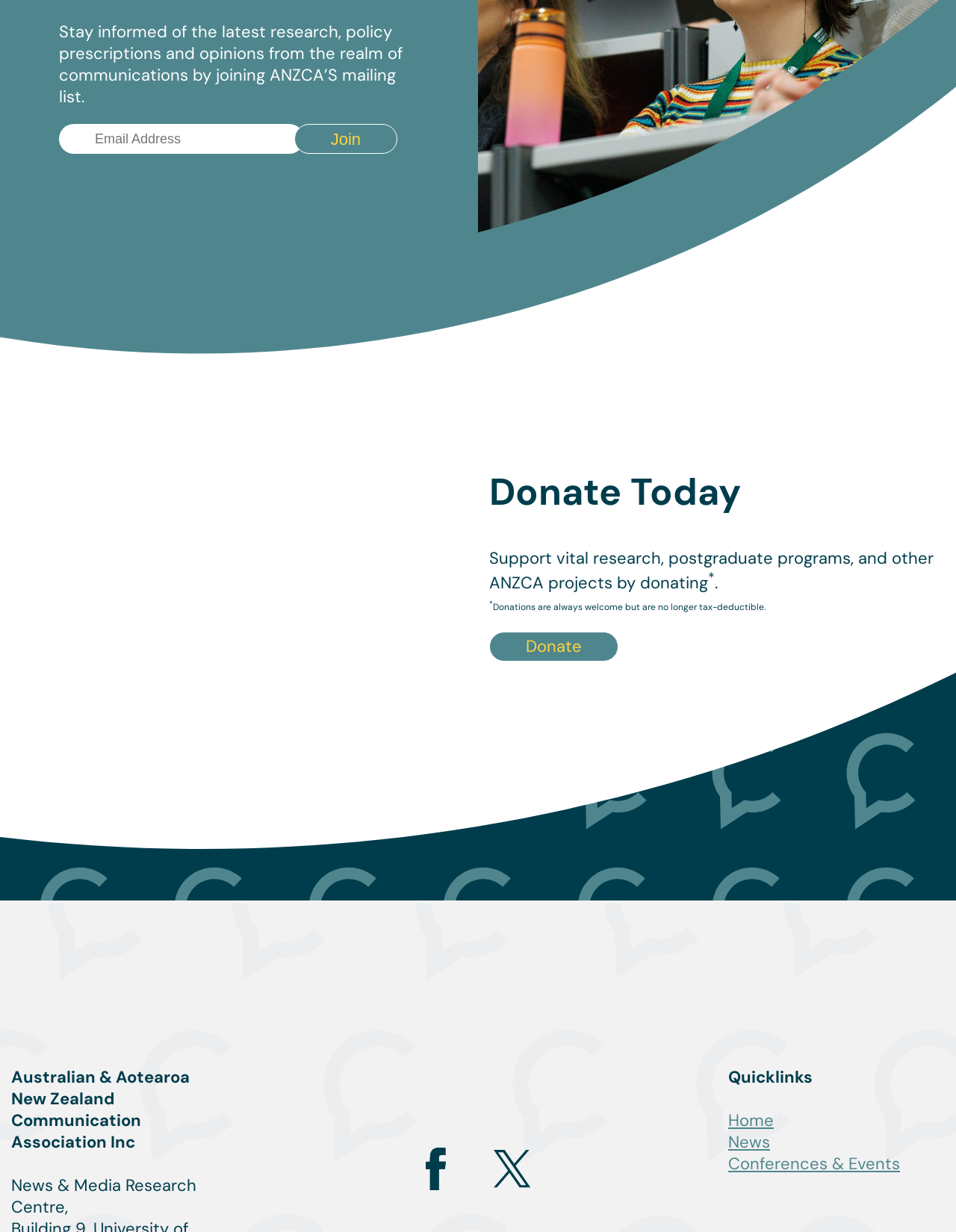Please find the bounding box for the UI component described as follows: "name="subscribe" value="Join"".

[0.308, 0.101, 0.416, 0.125]